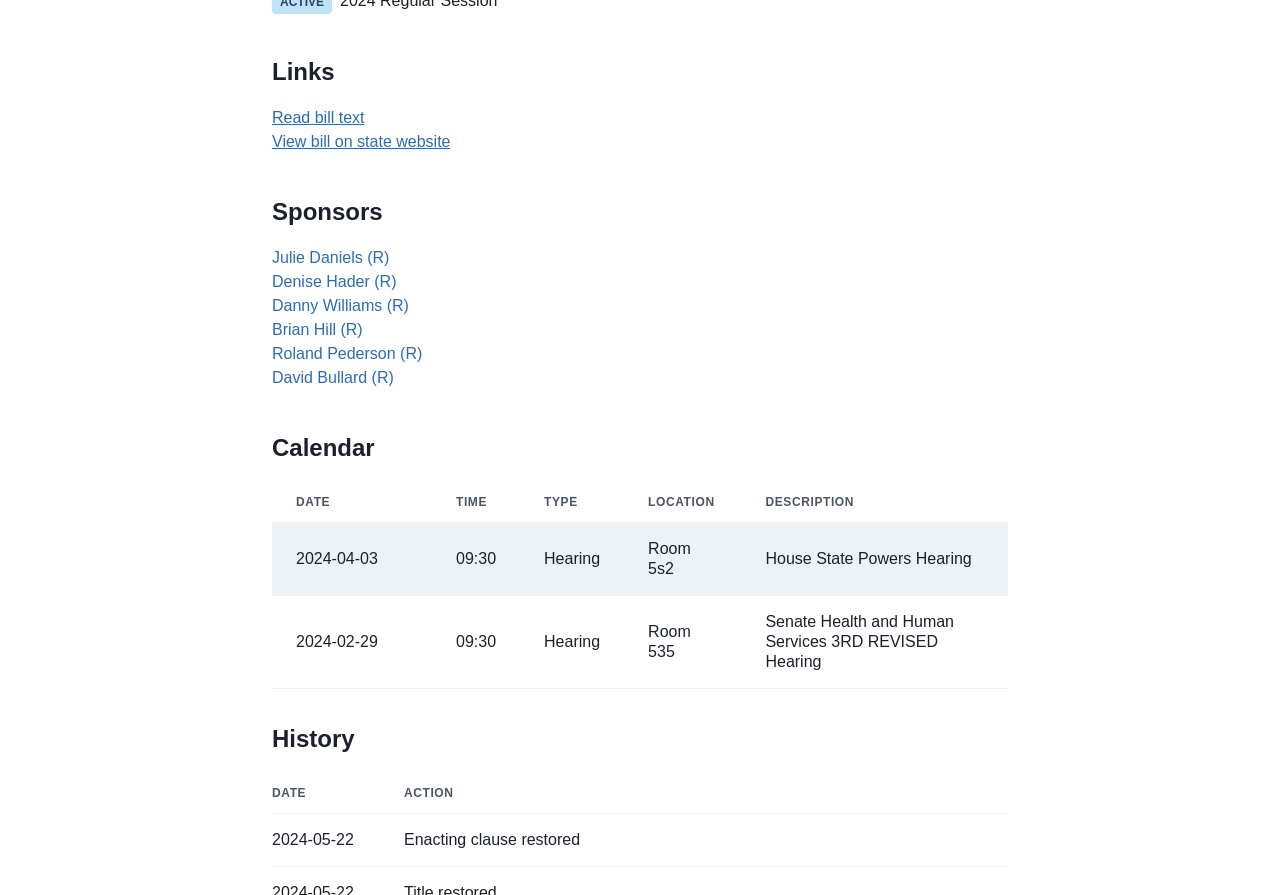Locate the bounding box of the UI element described by: "View bill on state website" in the given webpage screenshot.

[0.212, 0.149, 0.352, 0.168]